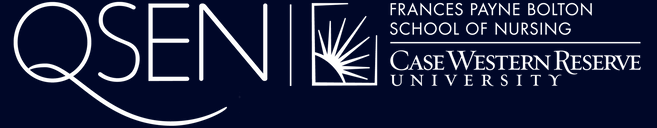What is the font style of the phrase 'QSEN'?
Provide a one-word or short-phrase answer based on the image.

modern, stylized